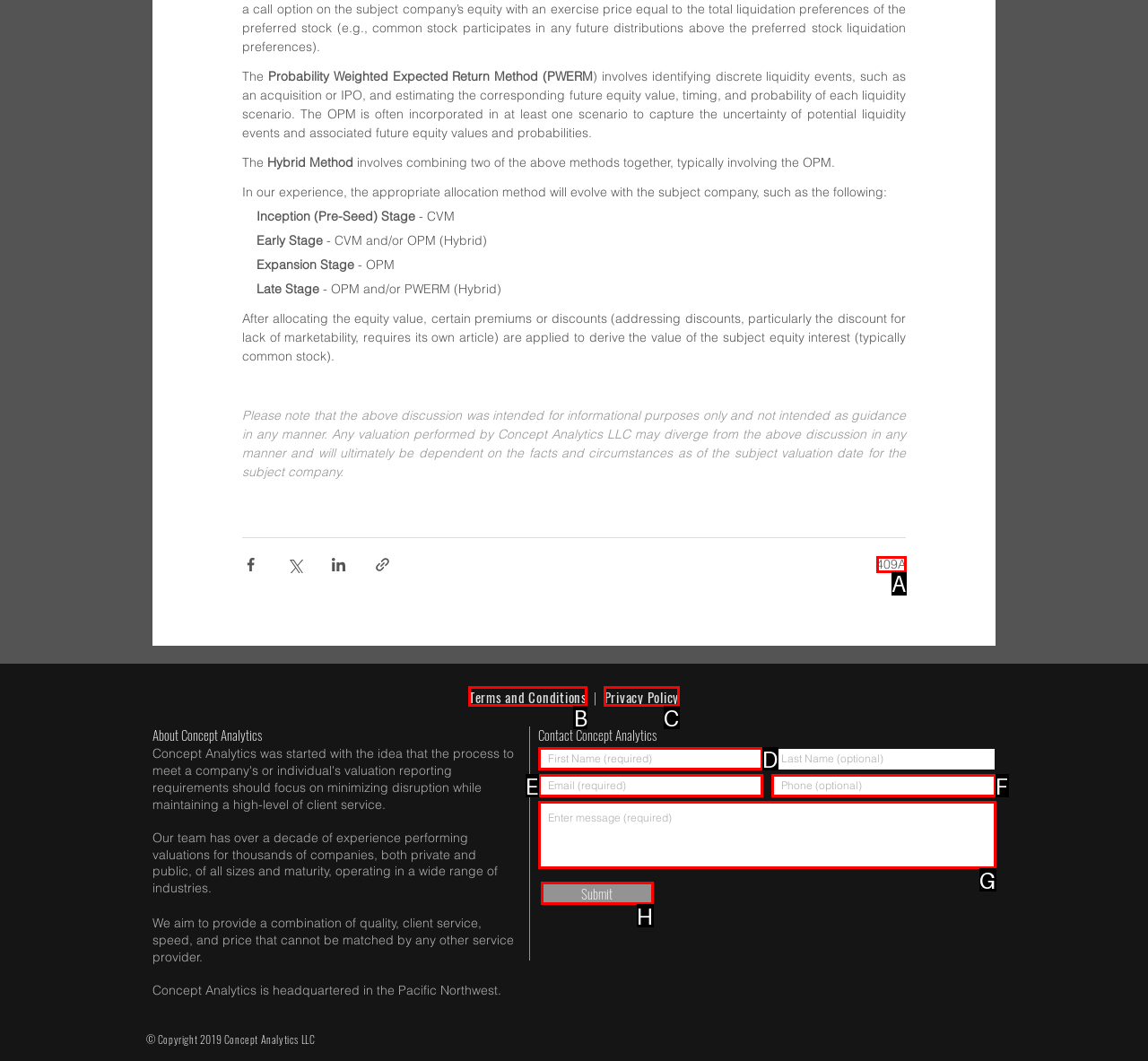Match the HTML element to the description: placeholder="Enter message (required)". Answer with the letter of the correct option from the provided choices.

G